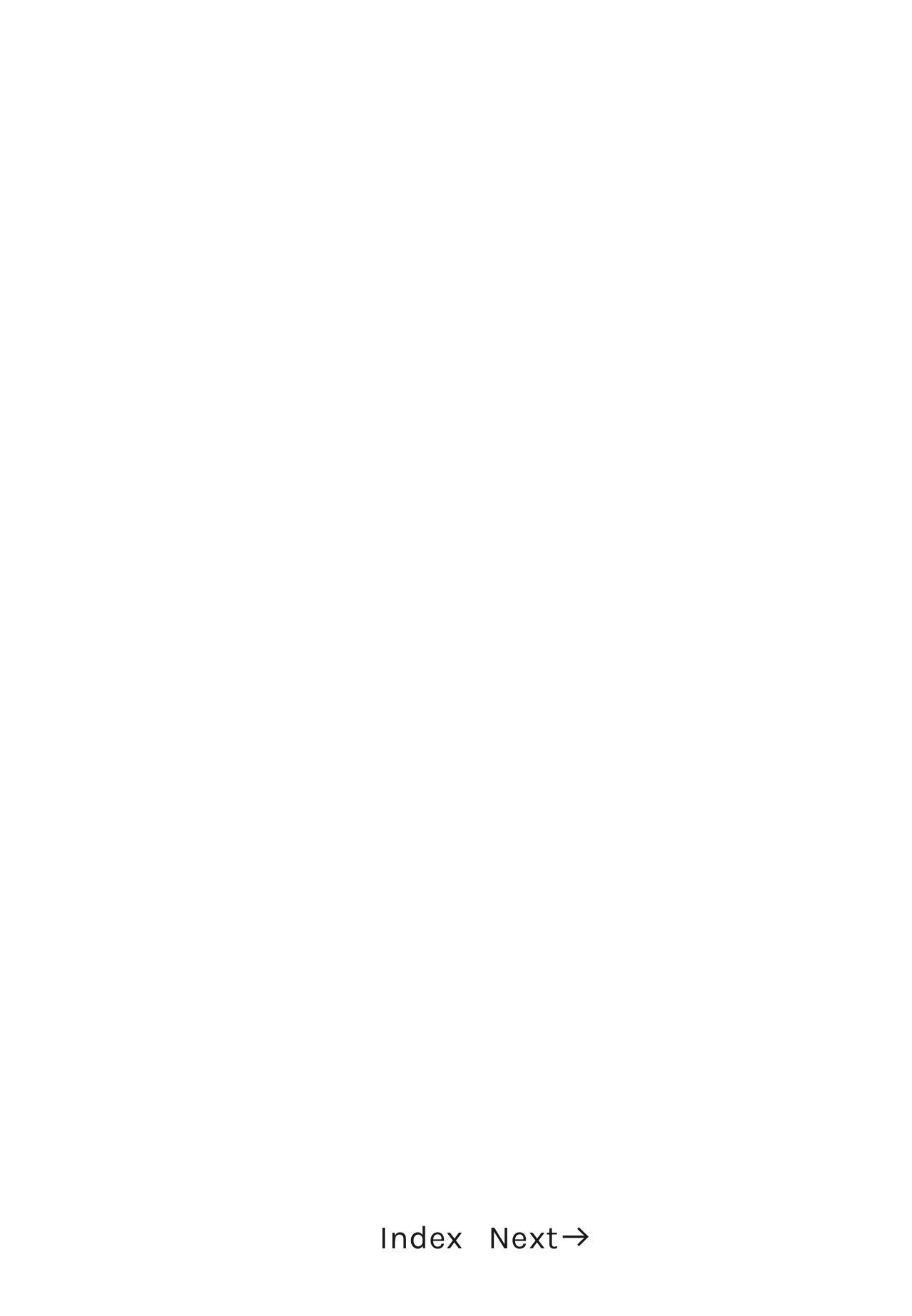Determine the bounding box coordinates of the clickable region to follow the instruction: "View RC17 The Fourth Part: Blockerties".

[0.169, 0.198, 0.576, 0.386]